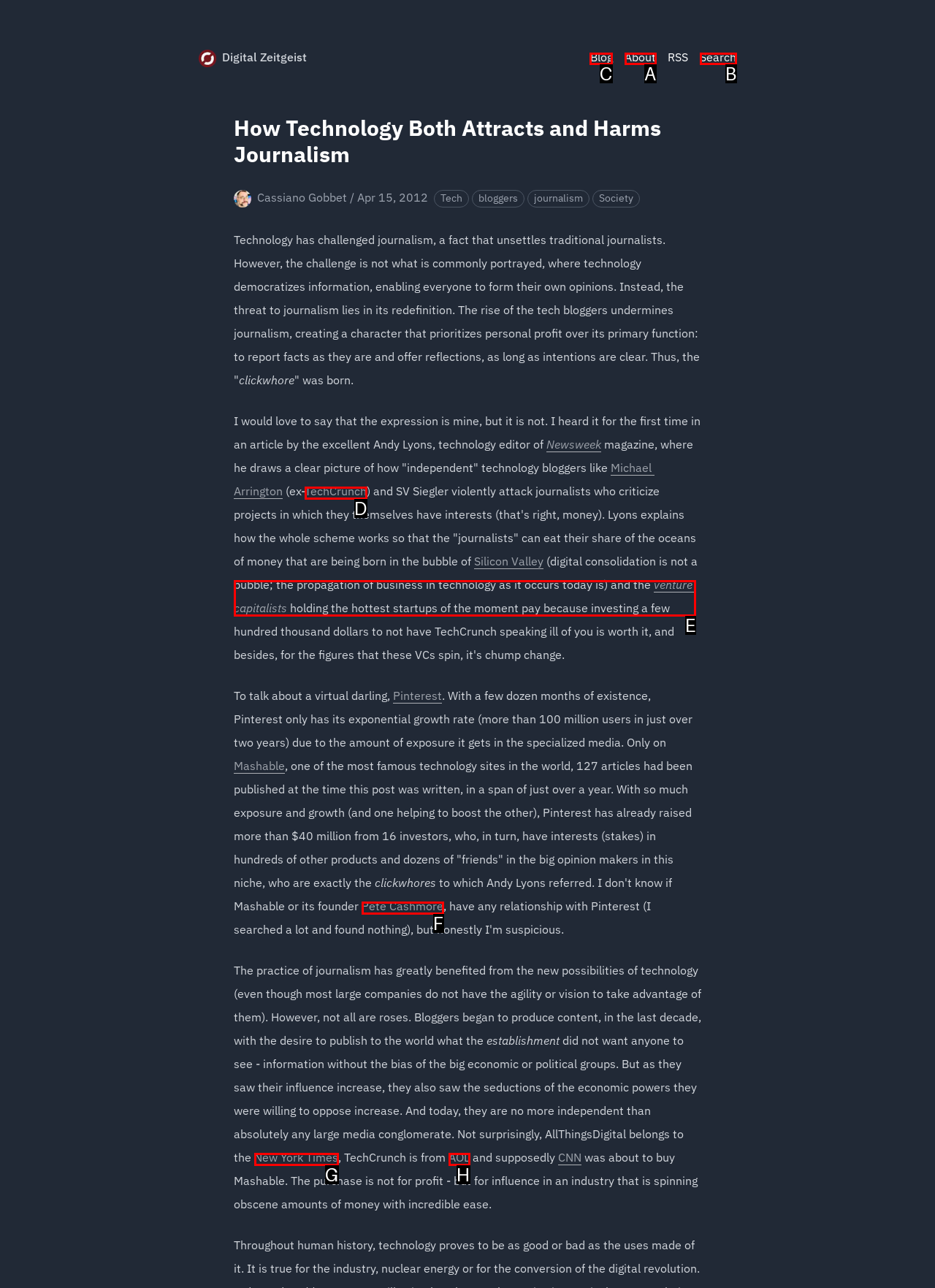Which option should be clicked to complete this task: Click on the 'Blog' link
Reply with the letter of the correct choice from the given choices.

C